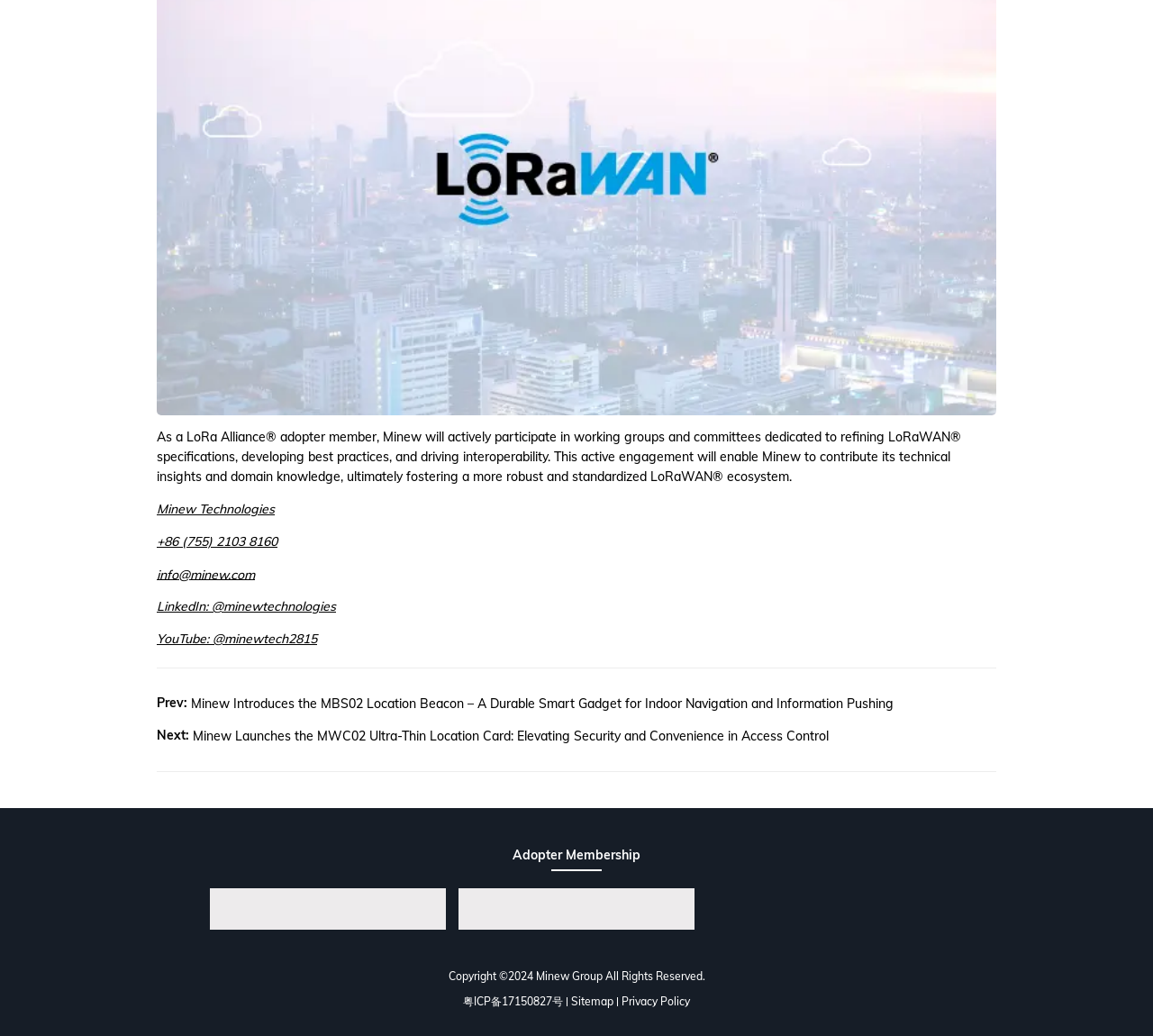From the webpage screenshot, predict the bounding box coordinates (top-left x, top-left y, bottom-right x, bottom-right y) for the UI element described here: Sitemap

[0.495, 0.958, 0.532, 0.976]